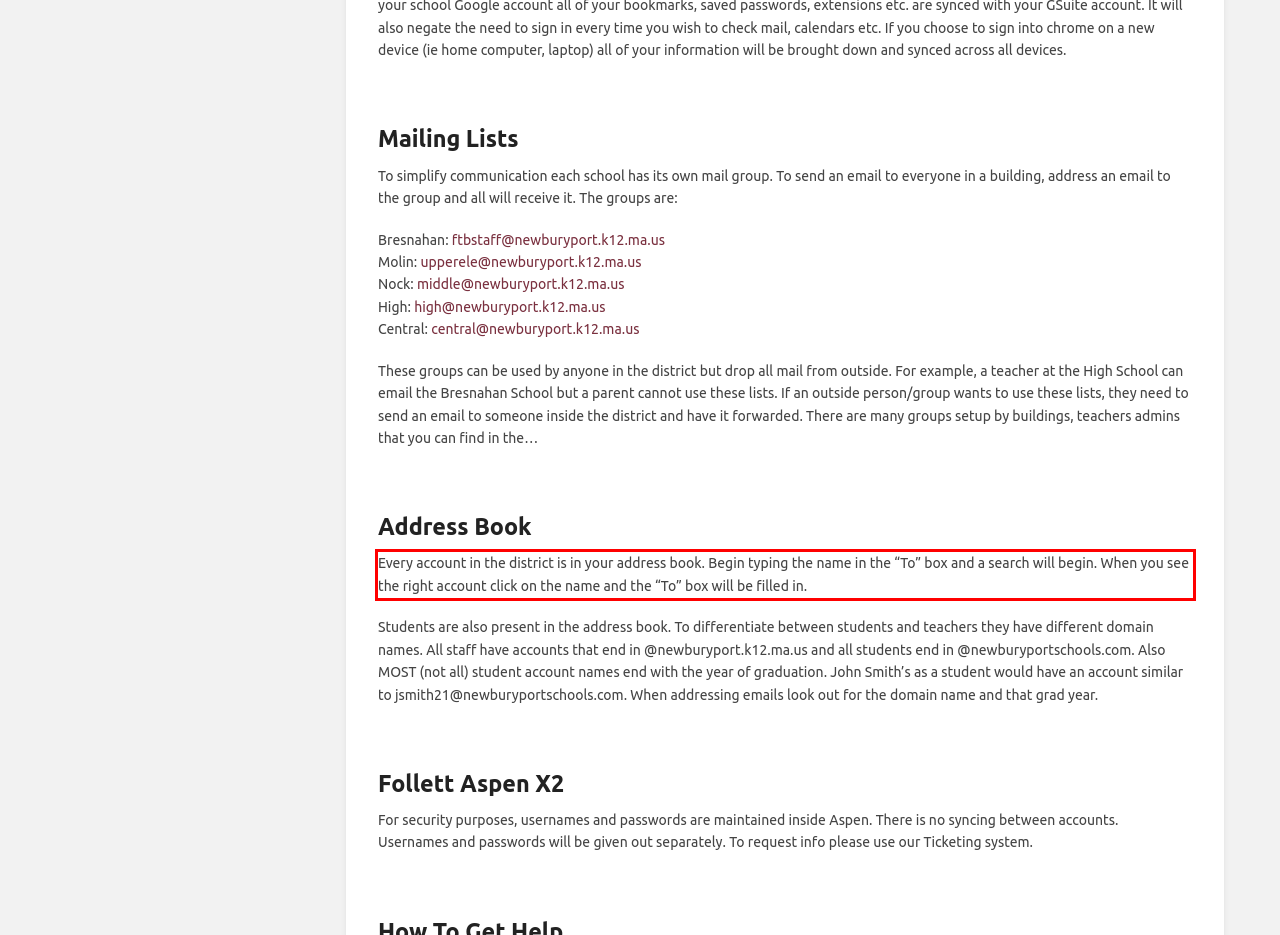Please identify and extract the text from the UI element that is surrounded by a red bounding box in the provided webpage screenshot.

Every account in the district is in your address book. Begin typing the name in the “To” box and a search will begin. When you see the right account click on the name and the “To” box will be filled in.